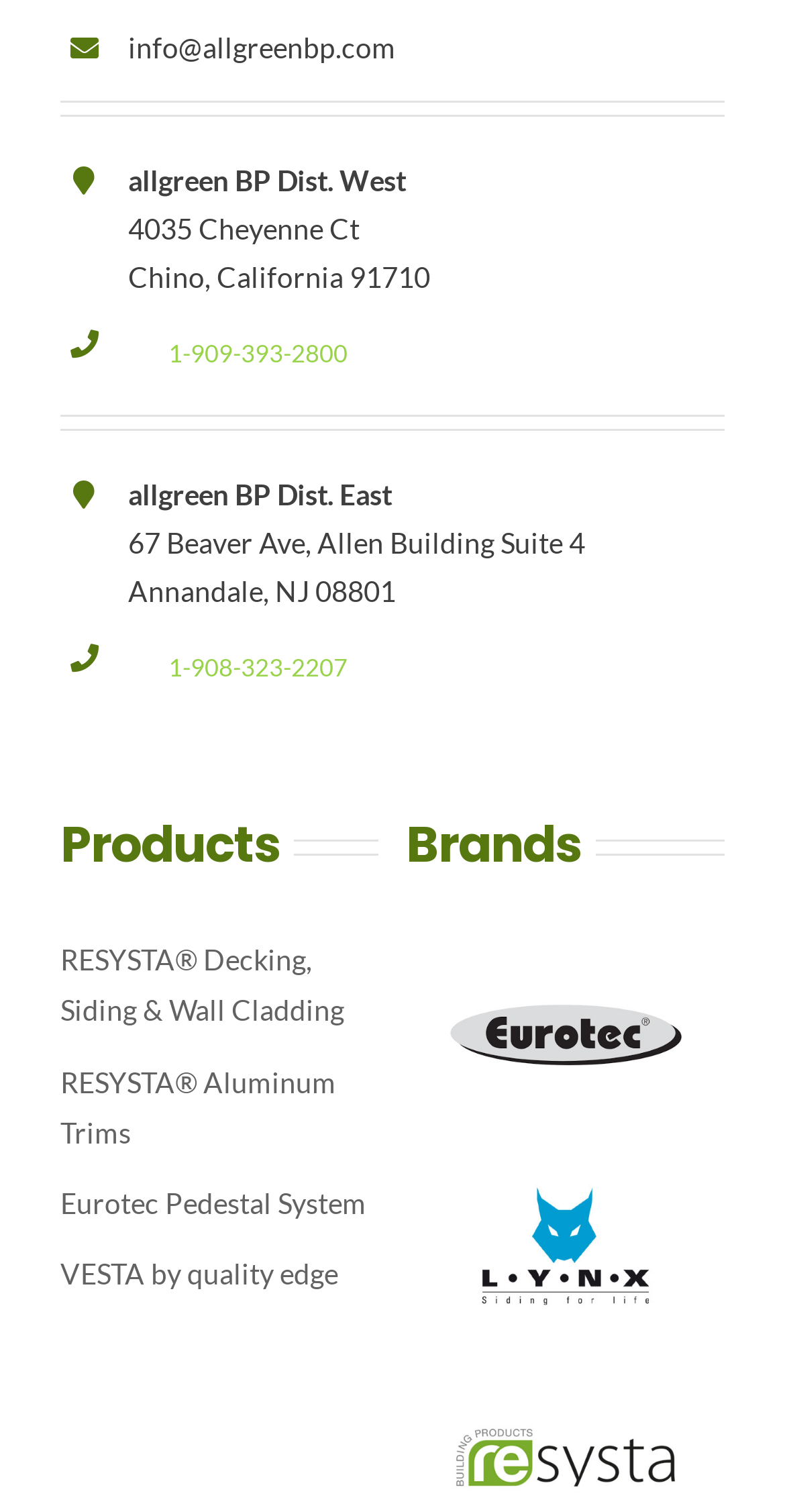How many links are under the 'Products' section? Refer to the image and provide a one-word or short phrase answer.

4